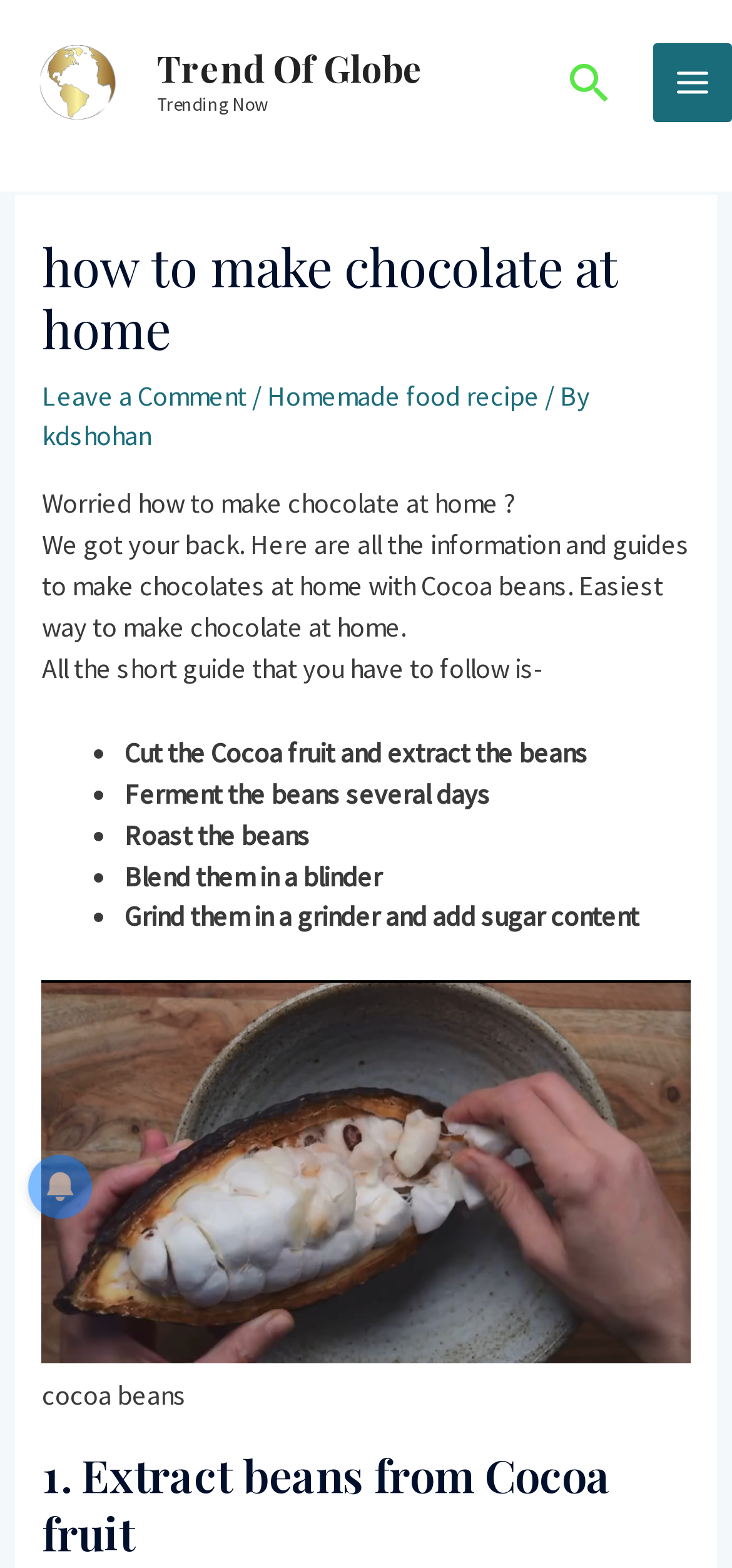Identify the main title of the webpage and generate its text content.

how to make chocolate at home